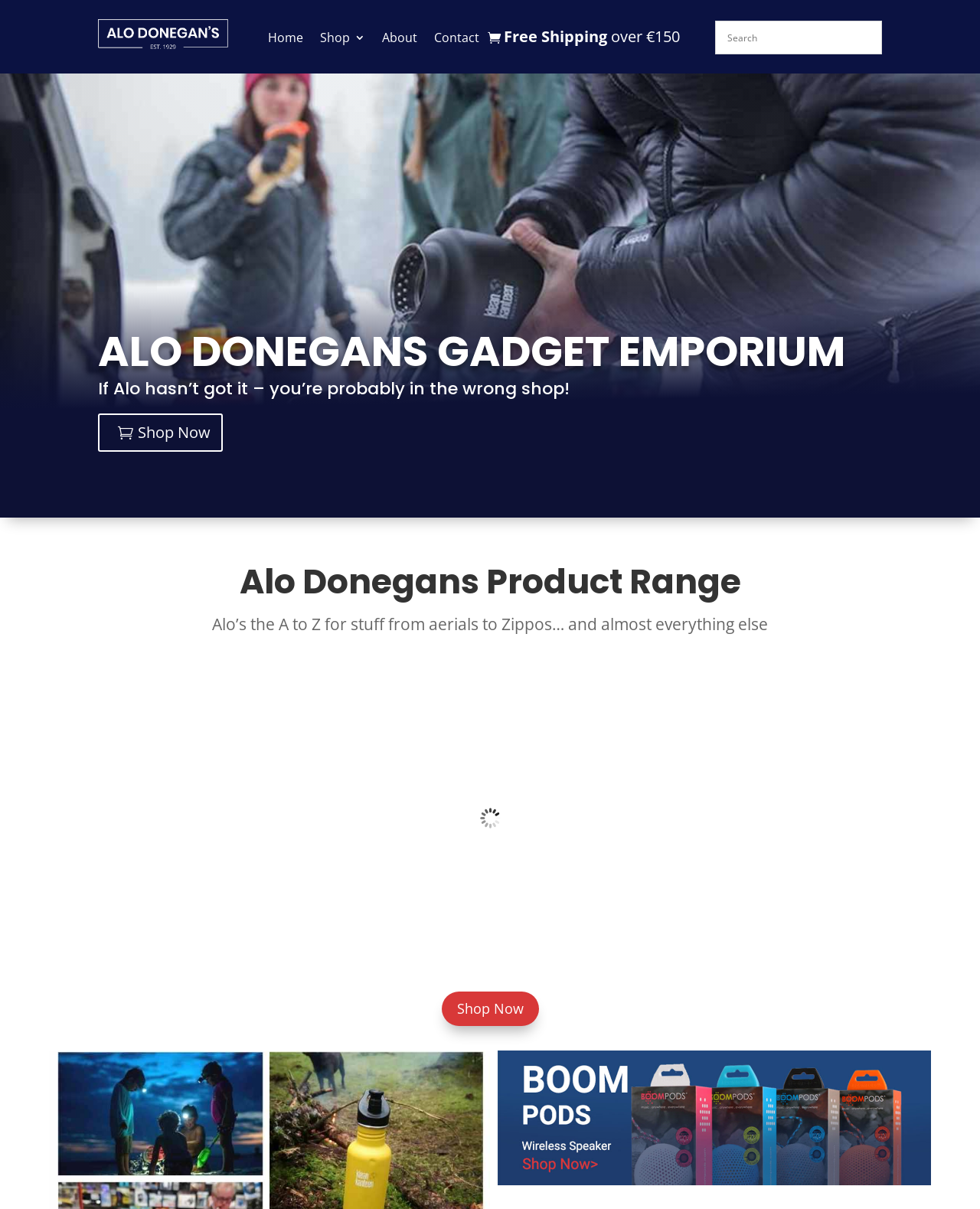What is the name of the shop?
From the details in the image, provide a complete and detailed answer to the question.

The name of the shop can be found in the heading 'ALO DONEGANS GADGET EMPORIUM' which is a prominent element on the webpage, indicating that it is the name of the shop.